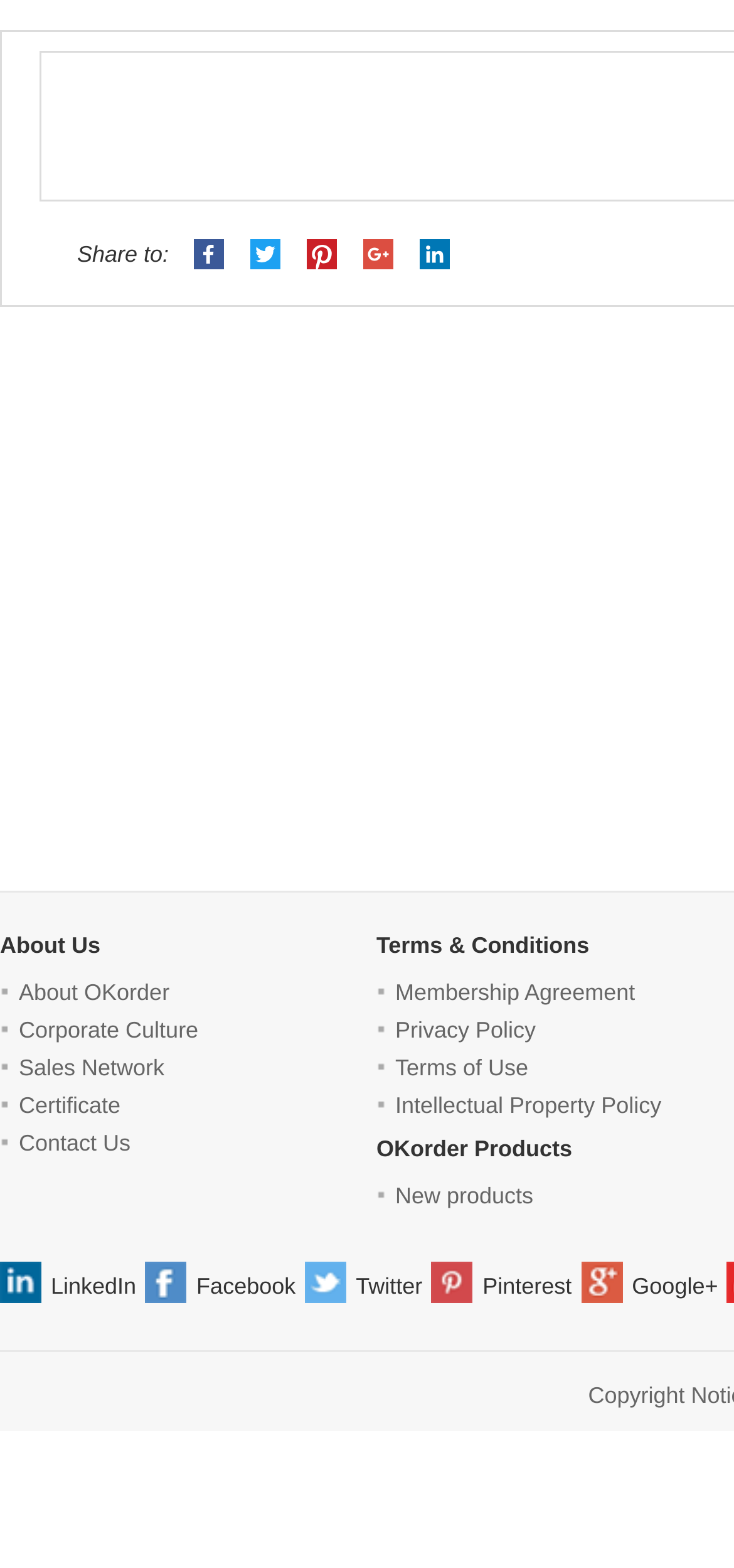Please give a short response to the question using one word or a phrase:
What is the first item in the 'About Us' section?

About OKorder